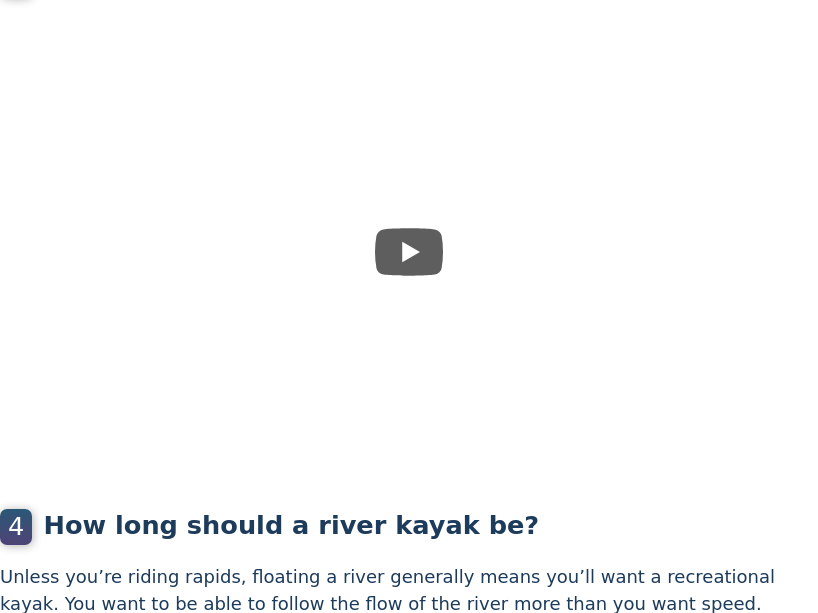What type of kayak is recommended for leisurely river trips?
Please respond to the question with a detailed and thorough explanation.

A recreational kayak is recommended for leisurely river trips, as it provides a balance between stability and maneuverability, allowing one to navigate the river's flow effectively rather than focusing solely on speed.